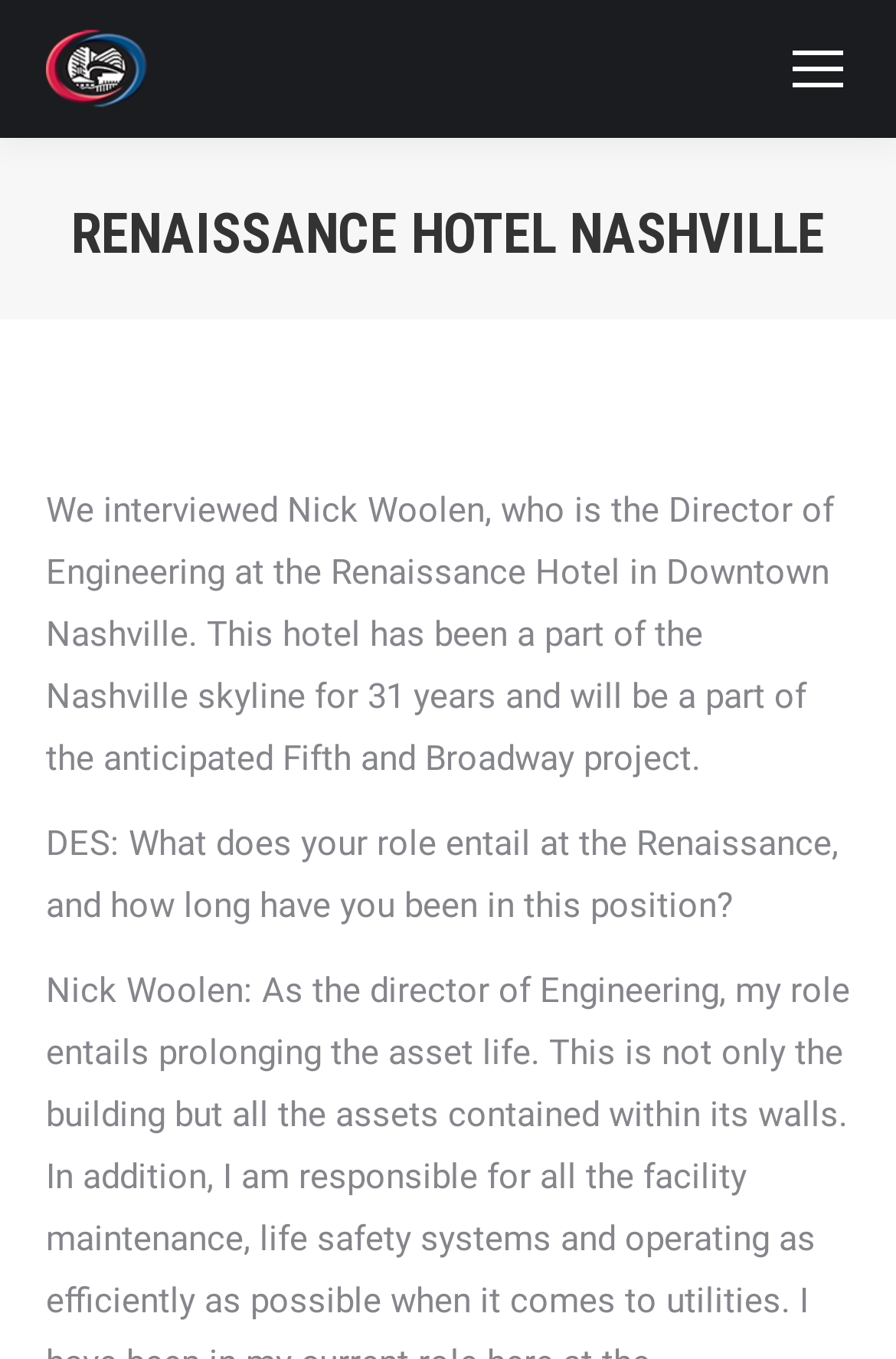What is the anticipated project mentioned in the text?
Use the screenshot to answer the question with a single word or phrase.

Fifth and Broadway project